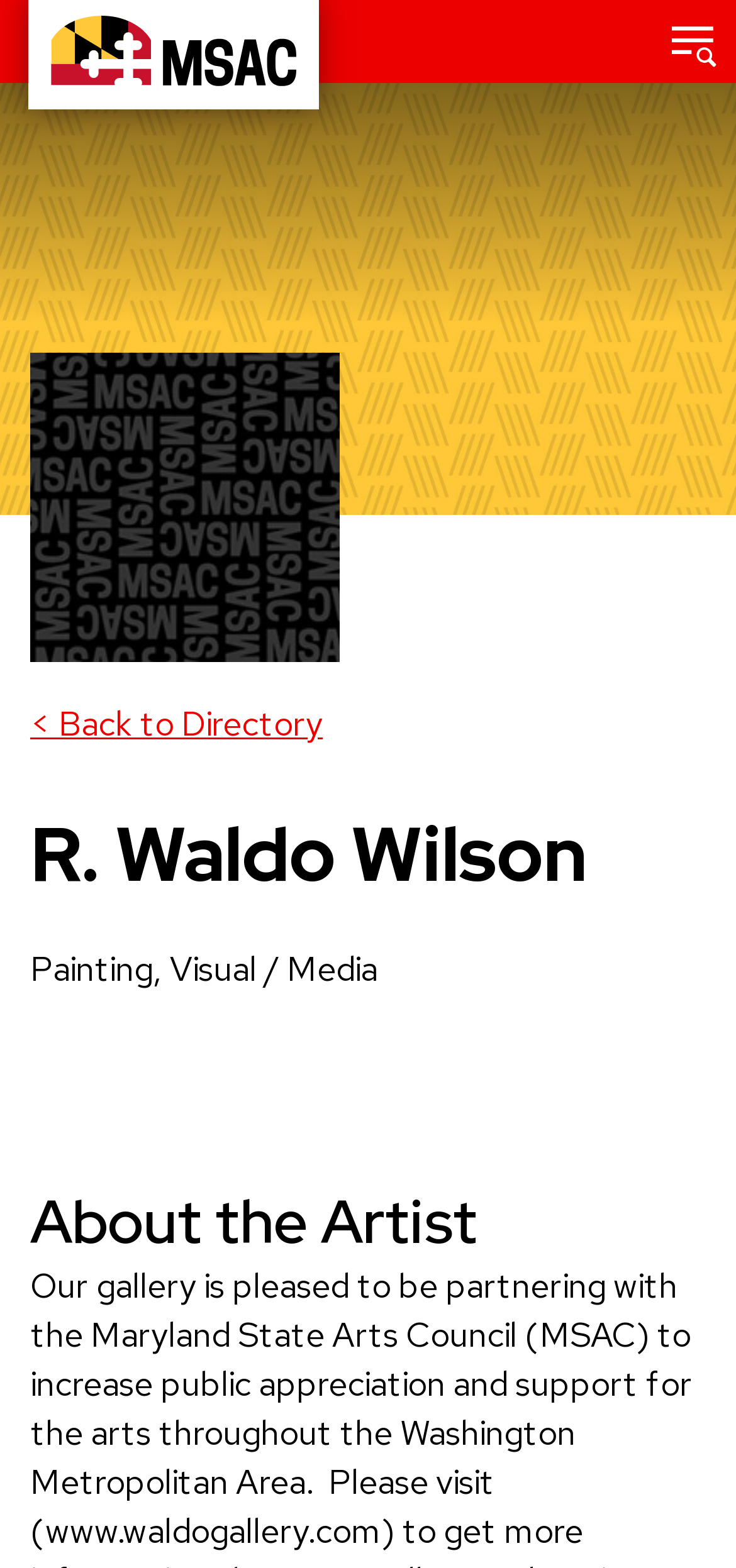What is the purpose of the button at the top right corner?
Please provide a single word or phrase based on the screenshot.

Main menu